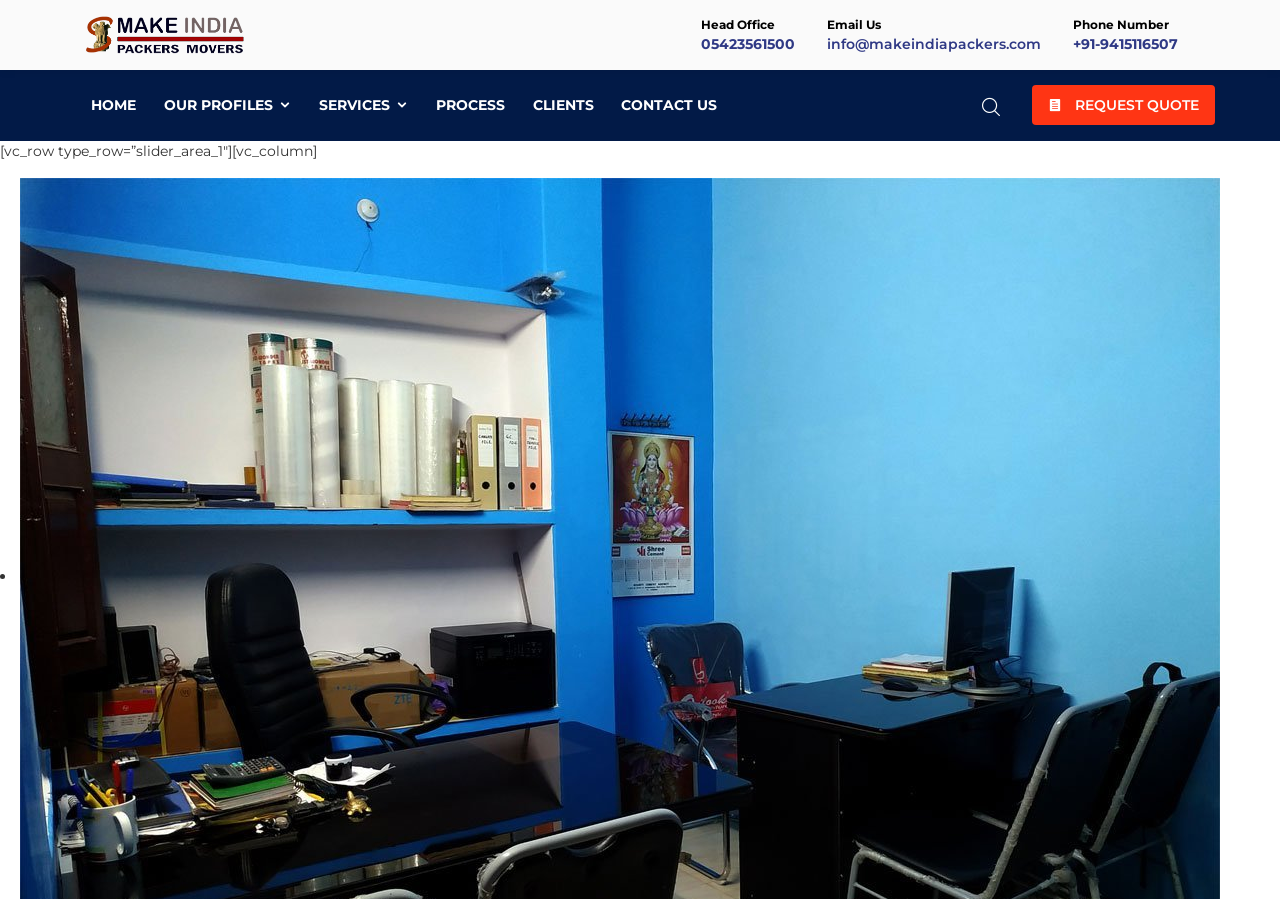Generate a thorough explanation of the webpage's elements.

The webpage is about Make India Packers and Movers, a logistics service provider. At the top, there is a header section with a series of links, including "HOME", "OUR PROFILES", "SERVICES", "PROCESS", "CLIENTS", and "CONTACT US", which are evenly spaced and horizontally aligned. 

Below the header section, there is a section with the company's contact information. On the left, there is a "Head Office" label, followed by a phone number "05423561500" and an "Email Us" label with the email address "info@makeindiapackers.com". On the right, there is a "Phone Number" label with the phone number "+91-9415116507". 

In the middle of the page, there is a prominent button labeled "REQUEST QUOTE" with a social media icon to the left. 

At the bottom left, there is a small link with a phone icon, and another link with a brief description of the company.